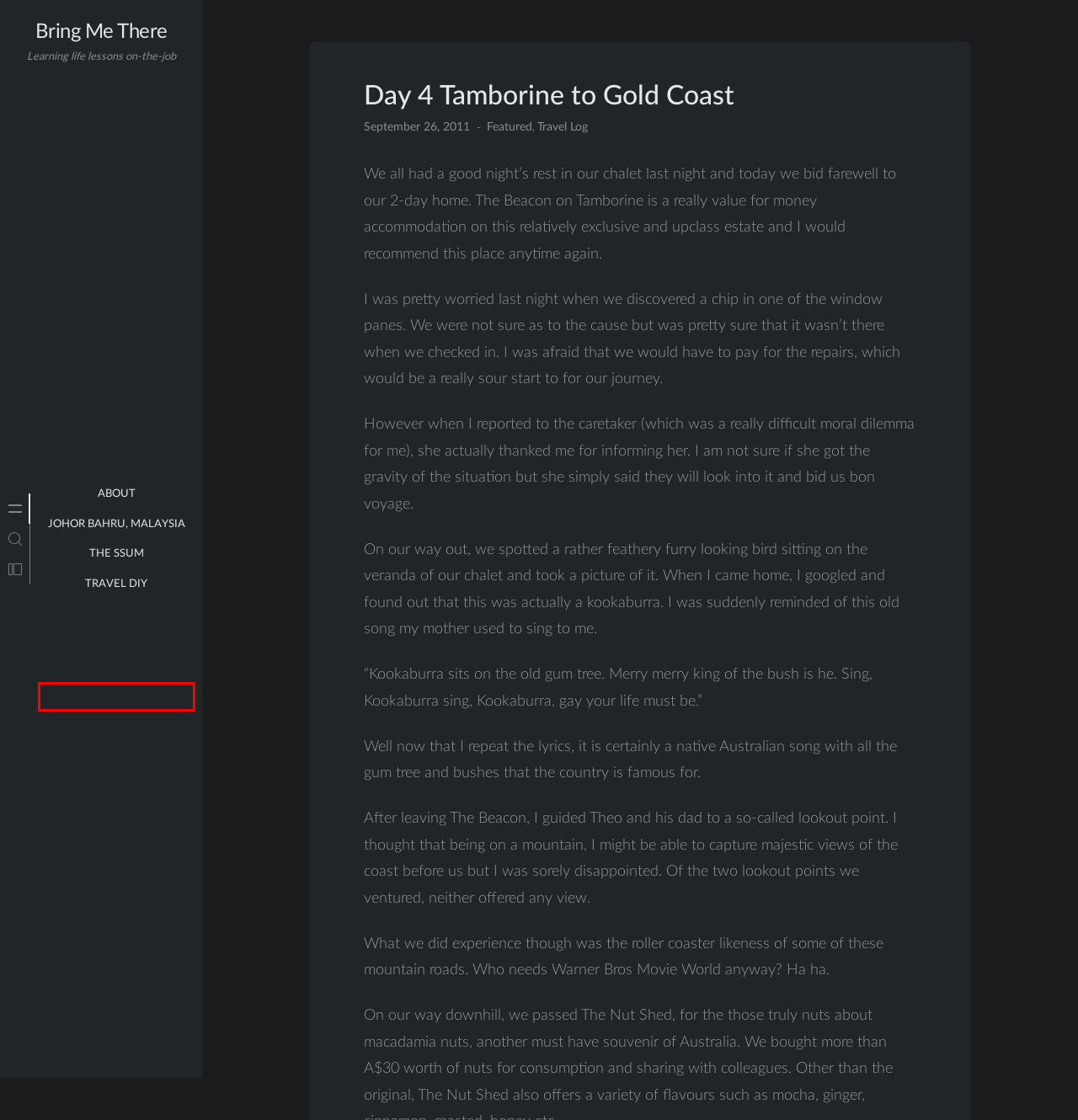Look at the screenshot of a webpage that includes a red bounding box around a UI element. Select the most appropriate webpage description that matches the page seen after clicking the highlighted element. Here are the candidates:
A. Harry (Day 31 – ) – Bring Me There
B. June – Bring Me There
C. Teo (Day 1 – 30) – Bring Me There
D. Desaru, Malaysia – Bring Me There
E. Melaka, Malaysia – Bring Me There
F. Featured – Bring Me There
G. Travel DIY – Bring Me There
H. France and Italy Trip Planning Tips – Bring Me There

B